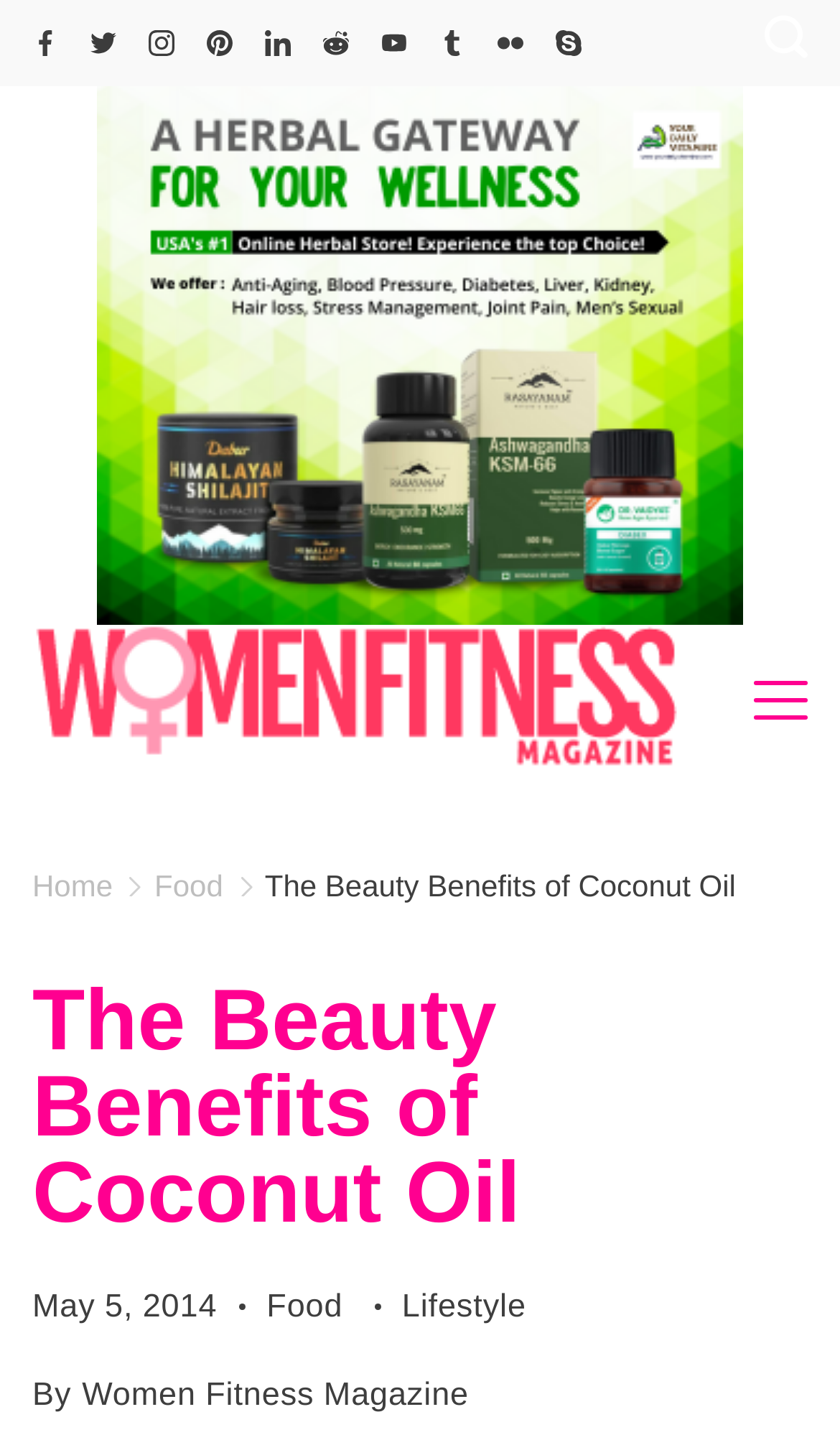Please indicate the bounding box coordinates for the clickable area to complete the following task: "Click on Facebook link". The coordinates should be specified as four float numbers between 0 and 1, i.e., [left, top, right, bottom].

[0.038, 0.021, 0.069, 0.039]